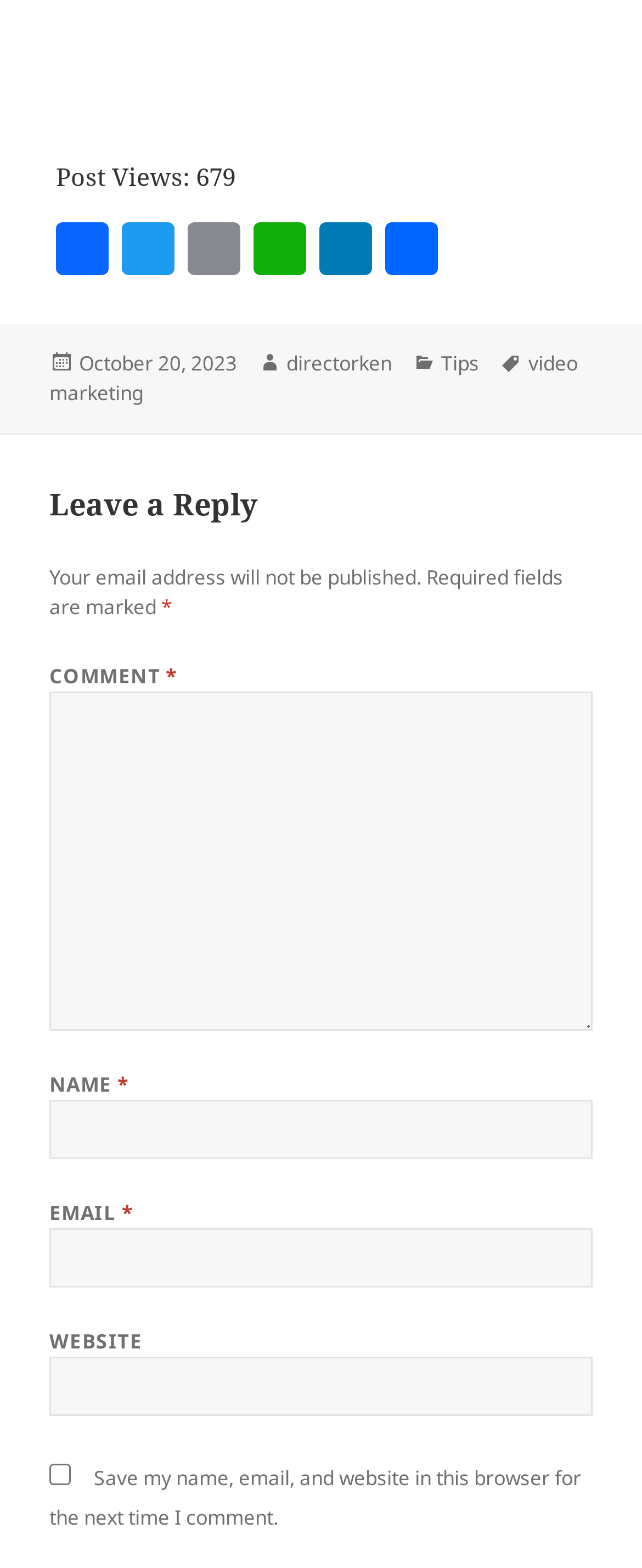Pinpoint the bounding box coordinates of the area that must be clicked to complete this instruction: "Enter a comment".

[0.077, 0.441, 0.923, 0.657]